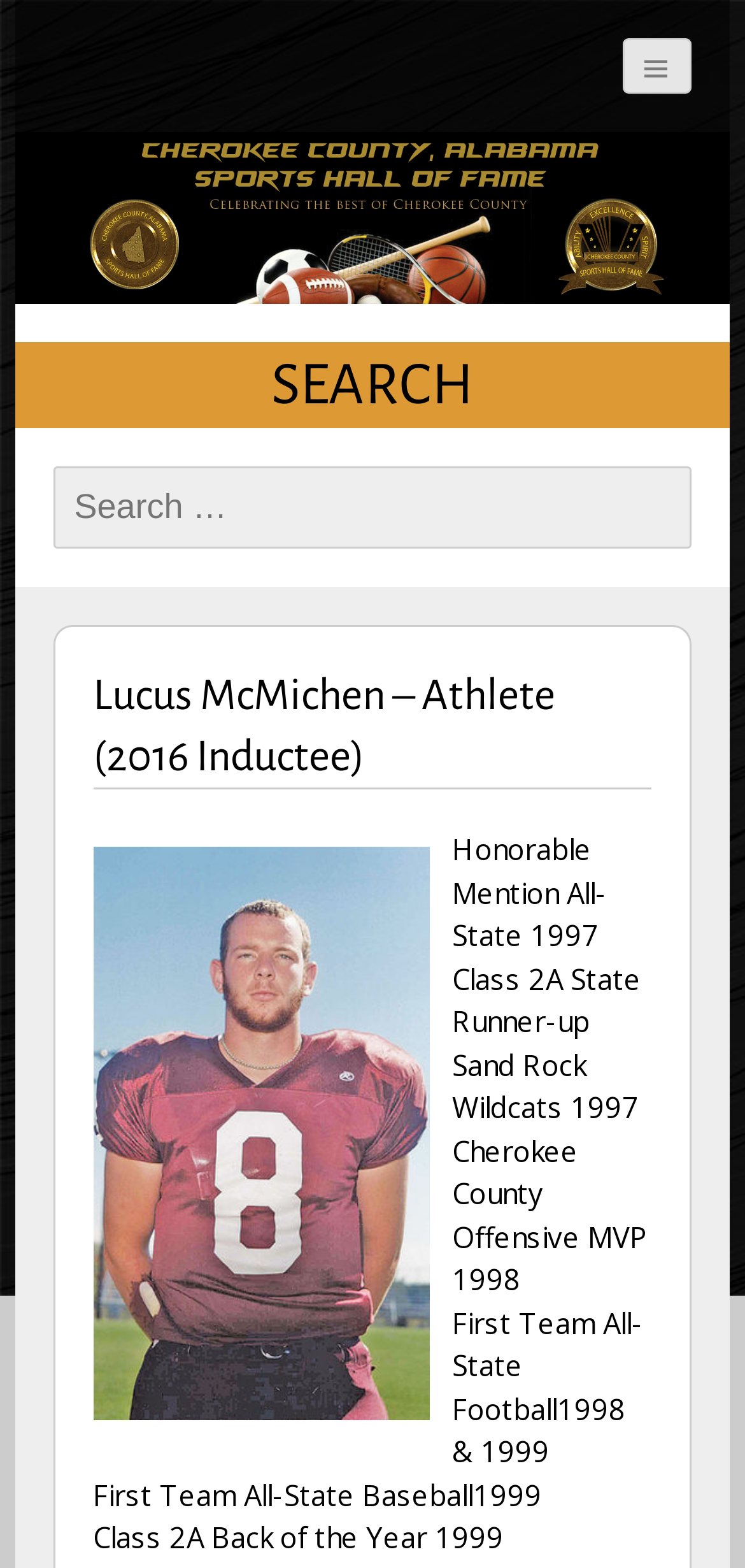What is Lucus McMichen's sport?
Utilize the information in the image to give a detailed answer to the question.

Based on the webpage, Lucus McMichen is an athlete, and his achievements are listed, including 'Class 2A State Runner-up Sand Rock Wildcats 1997' and 'First Team All-State Football 1998 & 1999', which indicate that he played football. Additionally, 'First Team All-State Baseball 1999' suggests that he also played baseball.